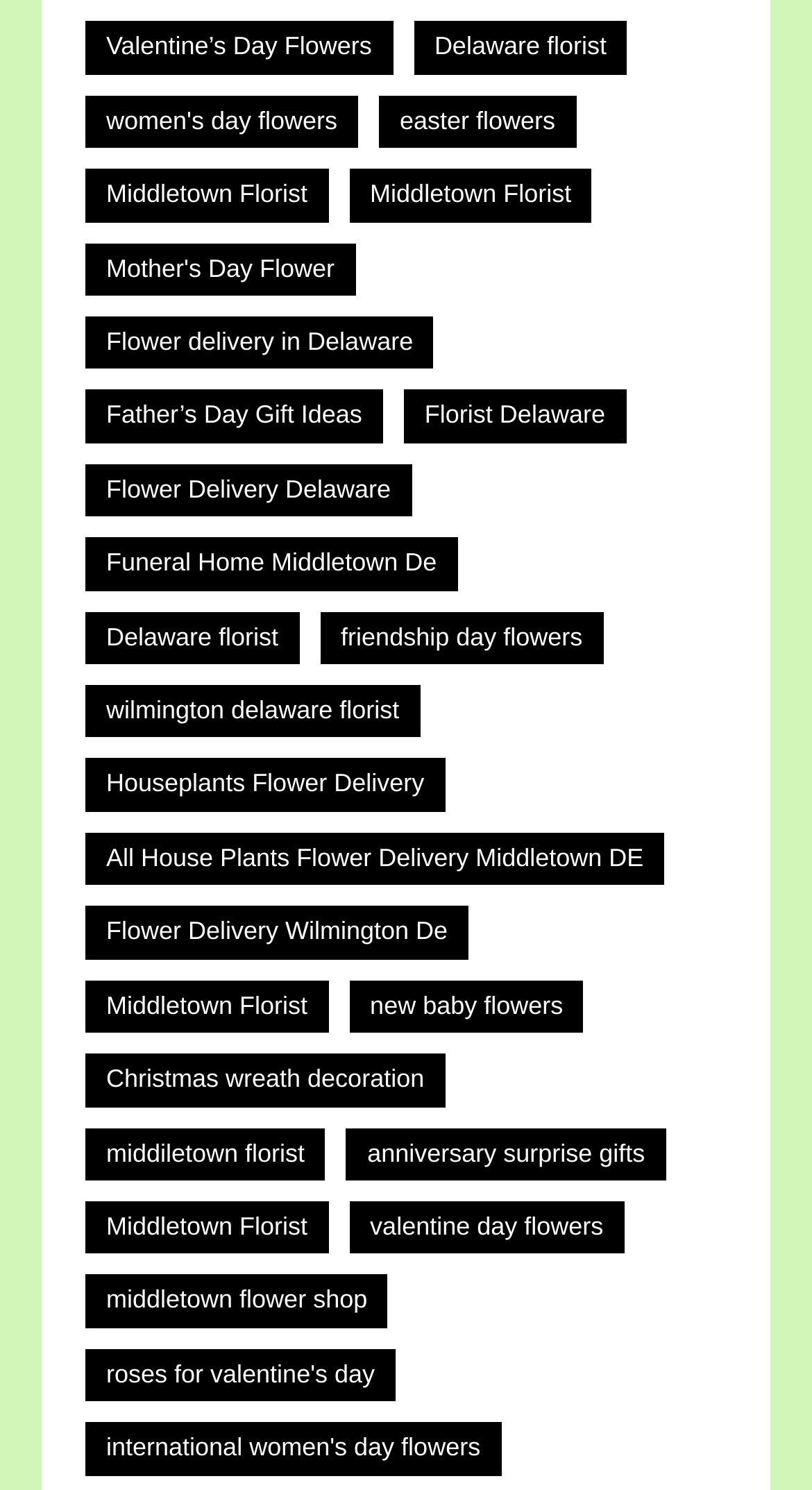Pinpoint the bounding box coordinates of the element that must be clicked to accomplish the following instruction: "Explore Flower Delivery Delaware". The coordinates should be in the format of four float numbers between 0 and 1, i.e., [left, top, right, bottom].

[0.105, 0.311, 0.507, 0.347]